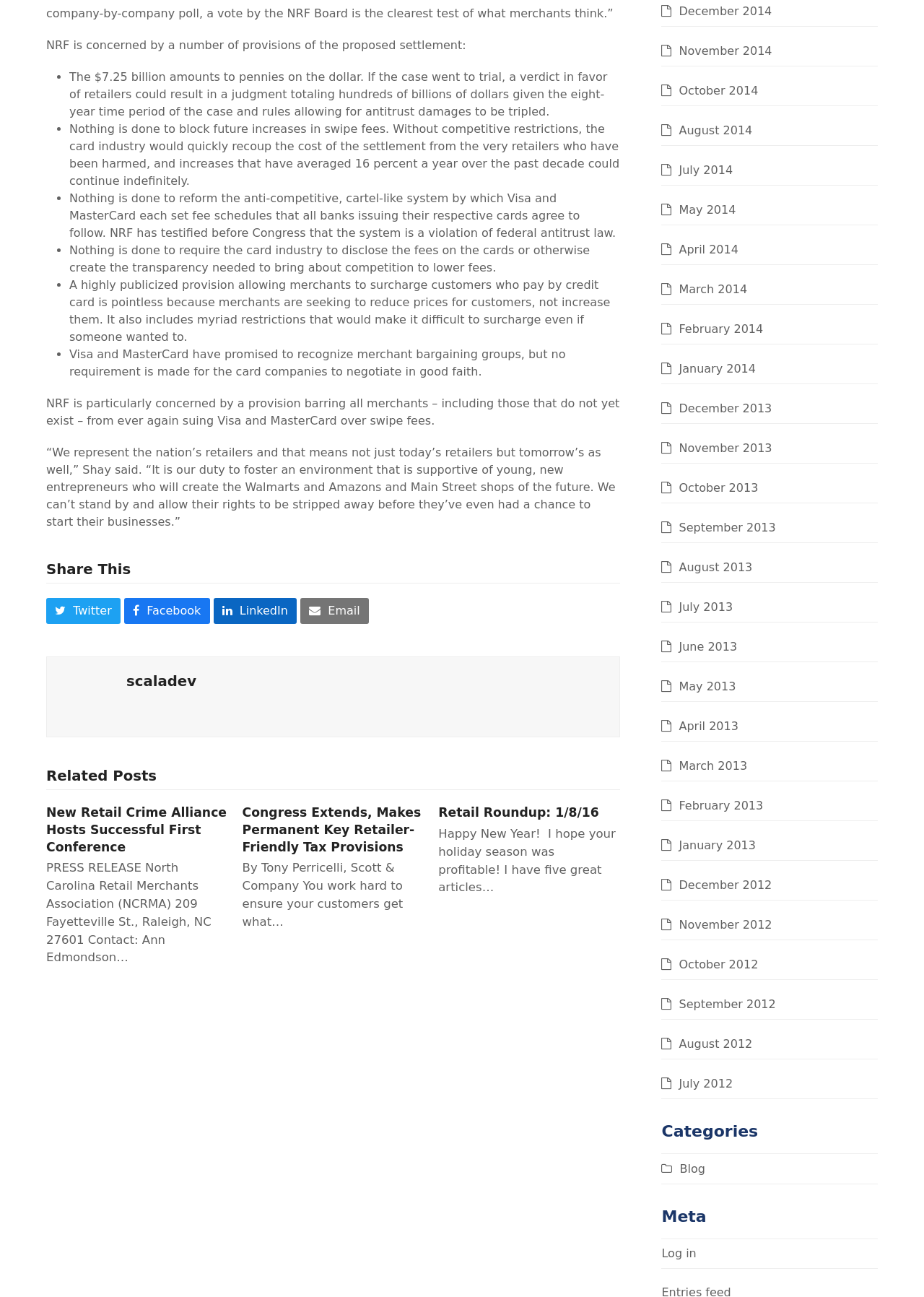Identify the bounding box coordinates of the element that should be clicked to fulfill this task: "View posts from December 2014". The coordinates should be provided as four float numbers between 0 and 1, i.e., [left, top, right, bottom].

[0.716, 0.004, 0.835, 0.014]